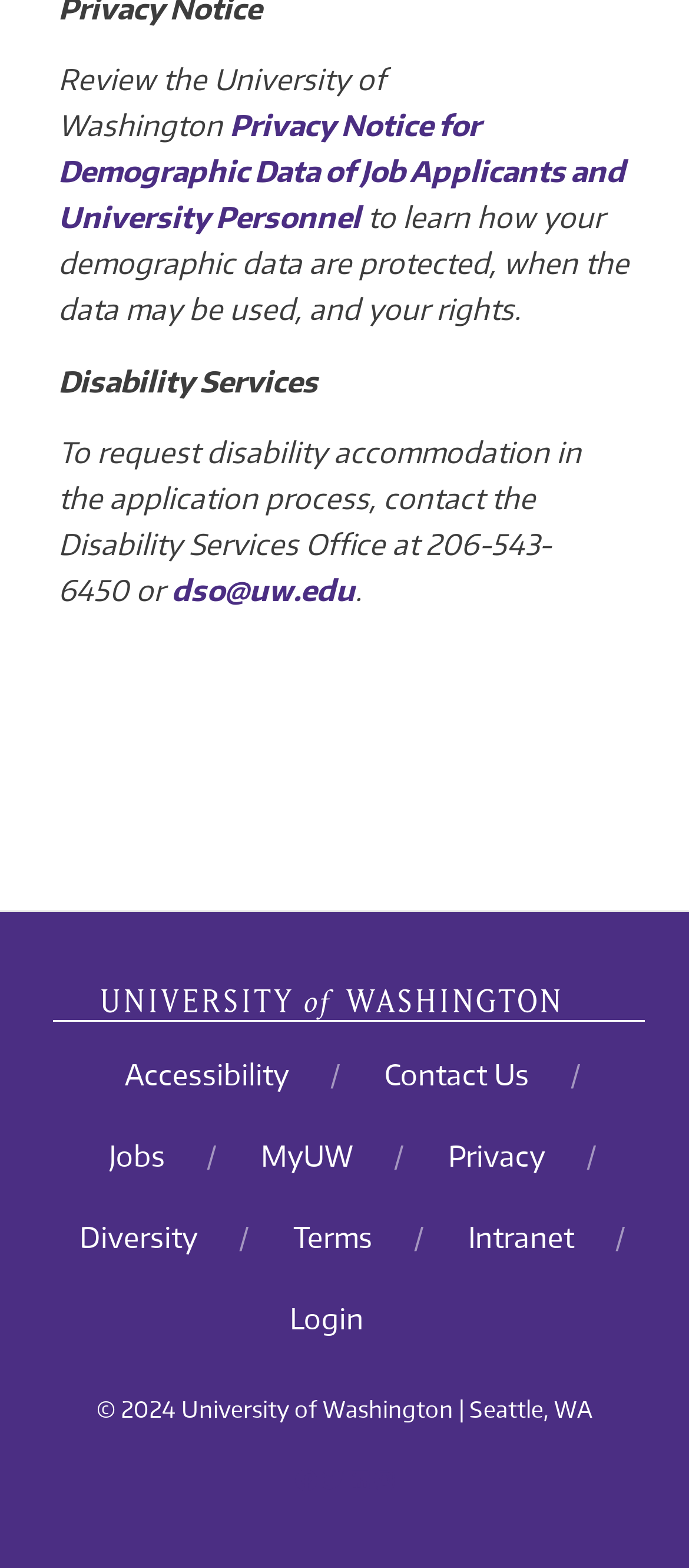Find and specify the bounding box coordinates that correspond to the clickable region for the instruction: "Visit the University of Washington homepage".

[0.077, 0.621, 0.936, 0.651]